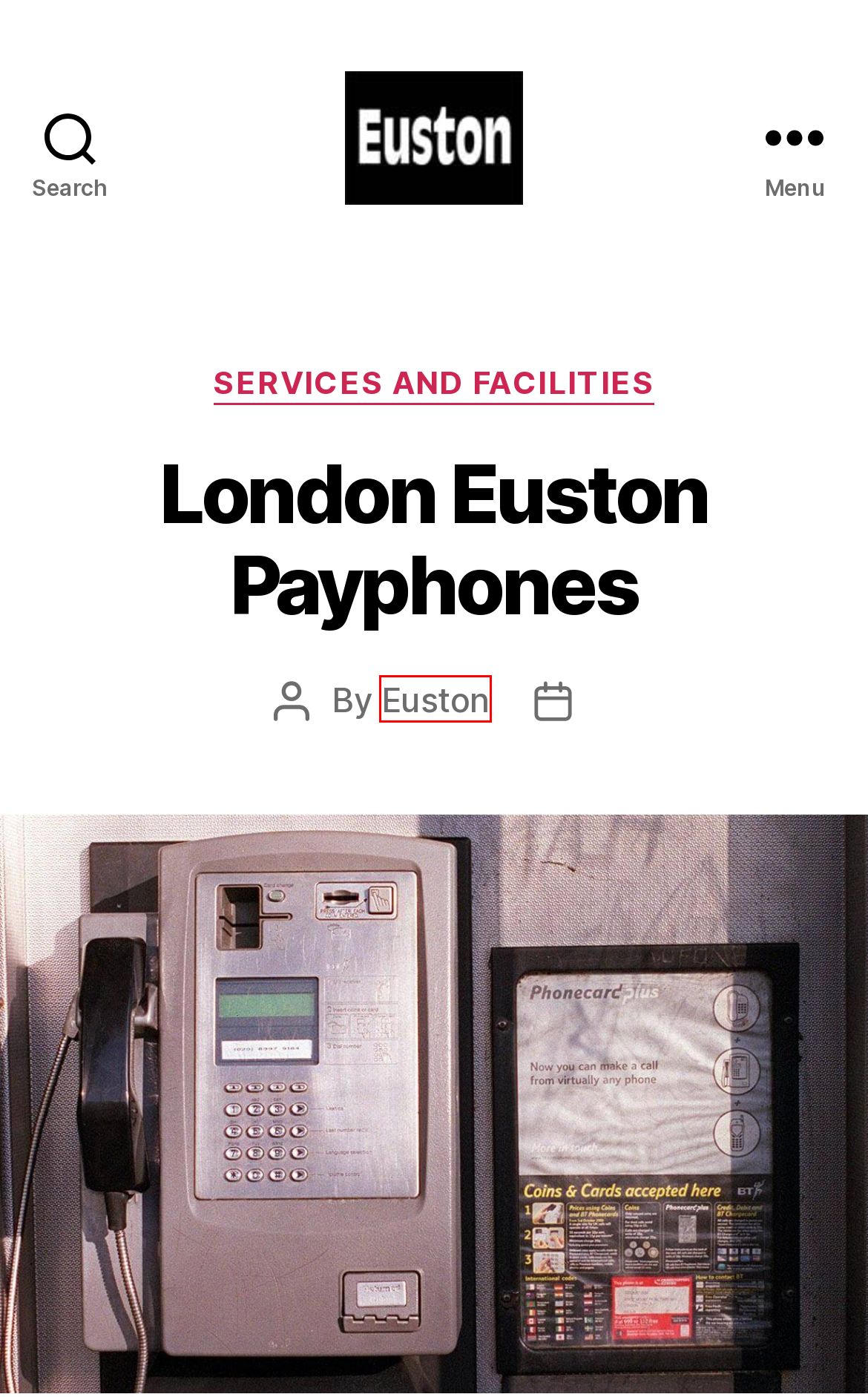You have a screenshot of a webpage with a red rectangle bounding box around an element. Identify the best matching webpage description for the new page that appears after clicking the element in the bounding box. The descriptions are:
A. SERVICES AND FACILITIES | London Euston - Station - Hotels - Shops
B. London Euston Station Toilets | London Euston - Station - Hotels - Shops
C. Euston | London Euston - Station - Hotels - Shops
D. London Euston - Station - Hotels - Shops
E. London Euston Touch Screens | London Euston - Station - Hotels - Shops
F. Blog Tool, Publishing Platform, and CMS – WordPress.org
G. Euston Station Map | London Euston - Station - Hotels - Shops
H. Euston’s taxi rank | London Euston - Station - Hotels - Shops

C